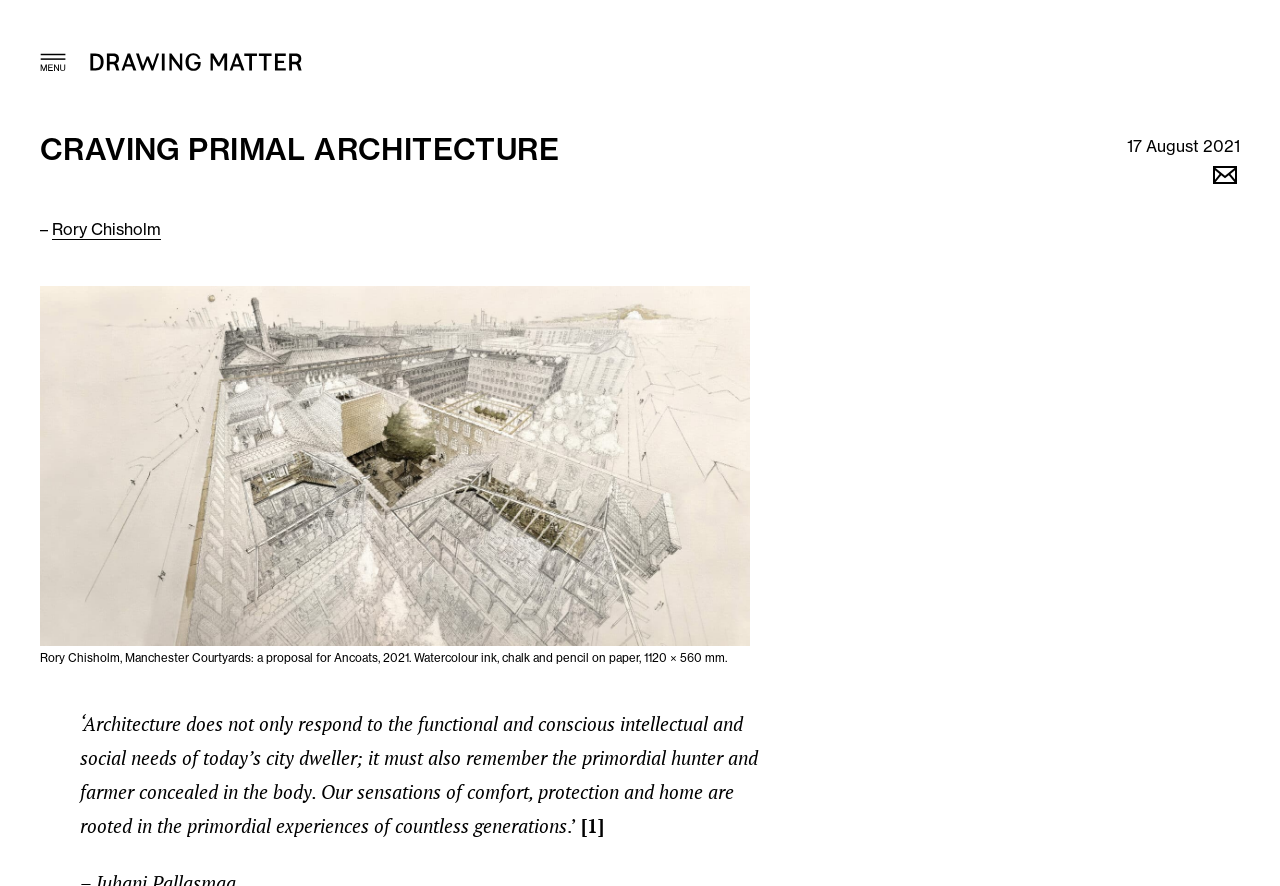What is the medium of the artwork shown in the figure?
Please answer the question with a detailed response using the information from the screenshot.

I found the medium of the artwork by looking at the Figcaption element with the text 'Rory Chisholm, Manchester Courtyards: a proposal for Ancoats, 2021. Watercolour ink, chalk and pencil on paper, 1120 × 560 mm.' located below the figure.